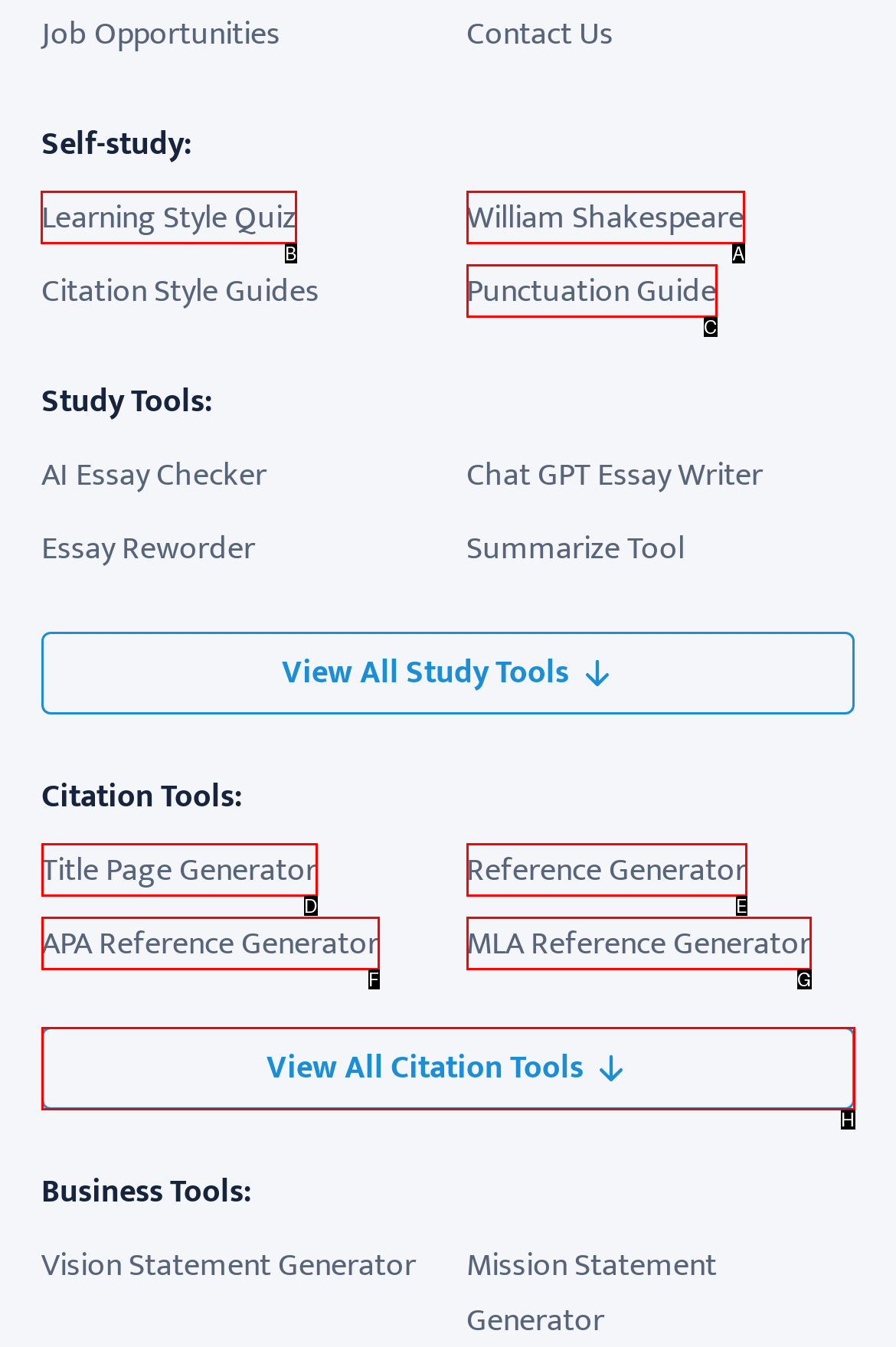Identify the letter of the UI element you should interact with to perform the task: Take the 'Learning Style Quiz'
Reply with the appropriate letter of the option.

B